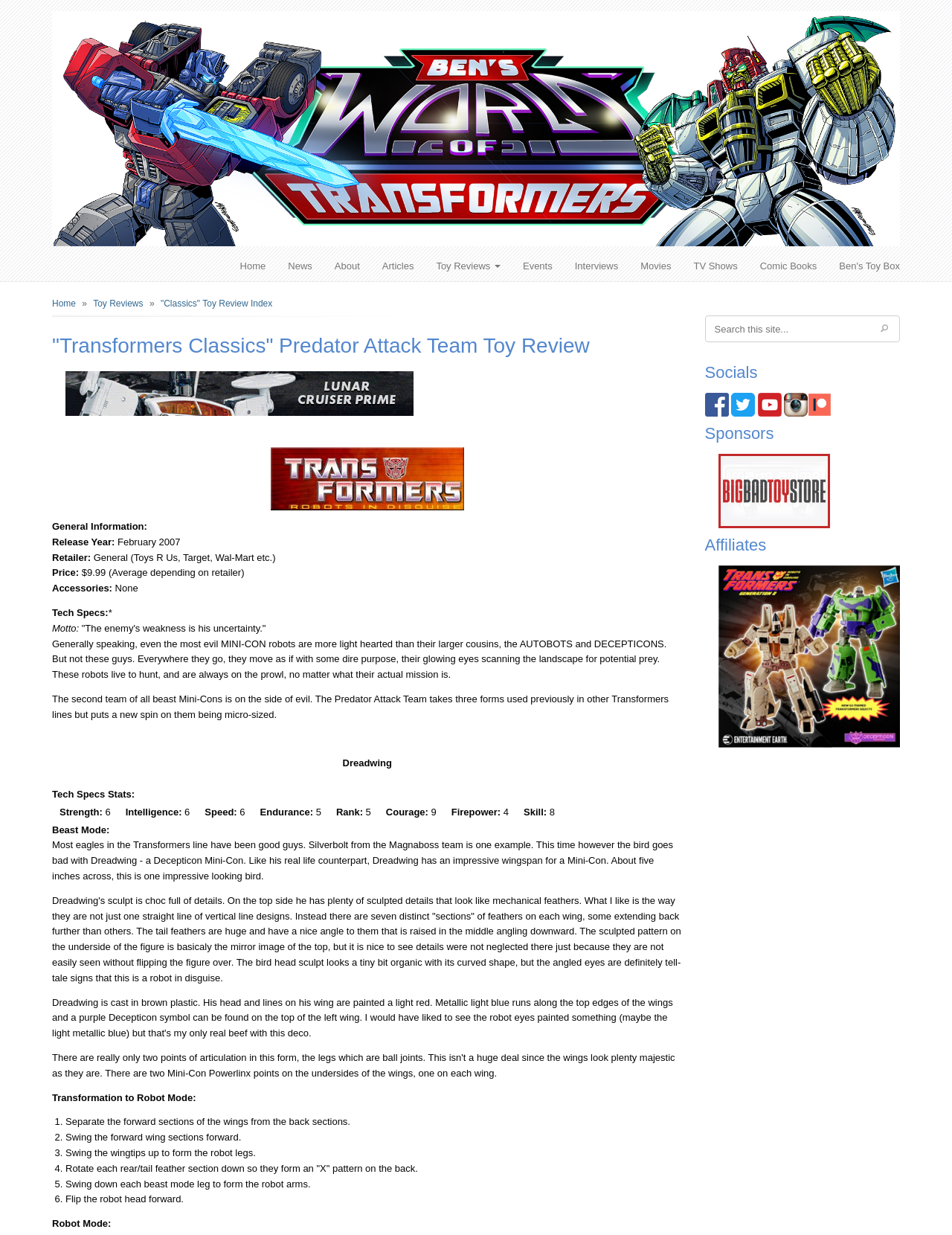Pinpoint the bounding box coordinates of the element that must be clicked to accomplish the following instruction: "Search for something". The coordinates should be in the format of four float numbers between 0 and 1, i.e., [left, top, right, bottom].

[0.741, 0.256, 0.916, 0.278]